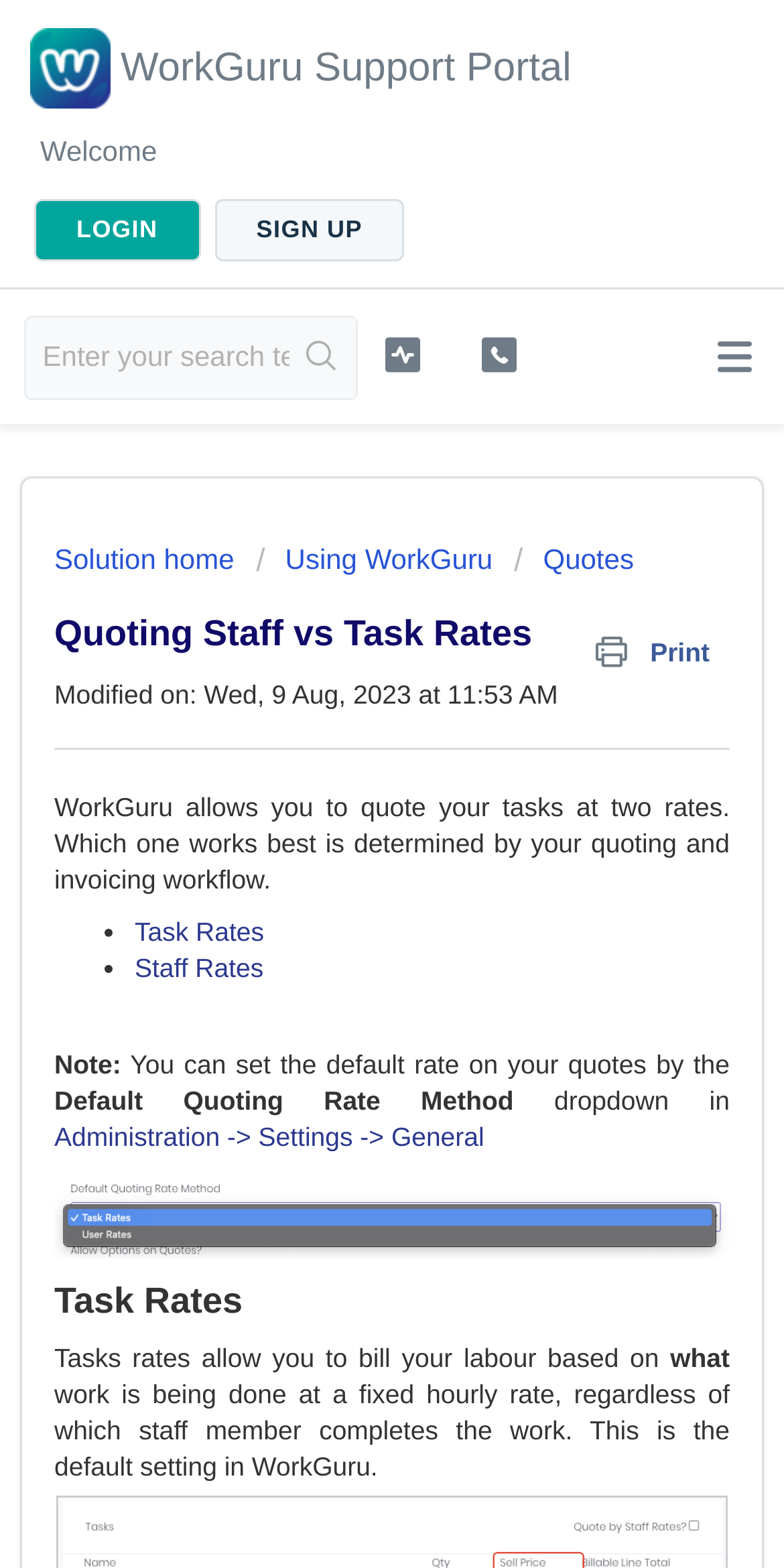Given the webpage screenshot and the description, determine the bounding box coordinates (top-left x, top-left y, bottom-right x, bottom-right y) that define the location of the UI element matching this description: parent_node: WorkGuru Support Portal

[0.026, 0.017, 0.154, 0.069]